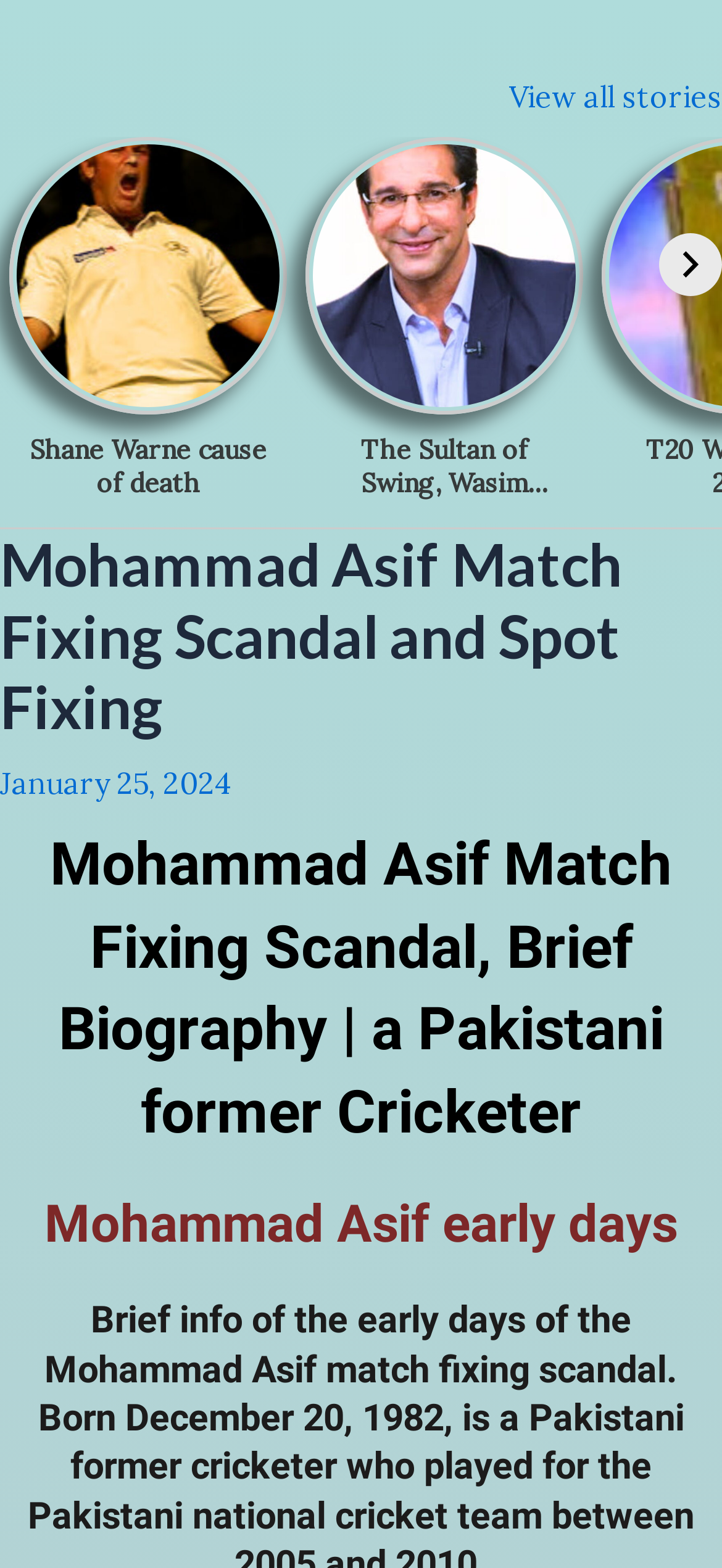What is the name of the Pakistani cricketer referred to as 'The Sultan of Swing'?
Look at the screenshot and give a one-word or phrase answer.

Wasim Akram